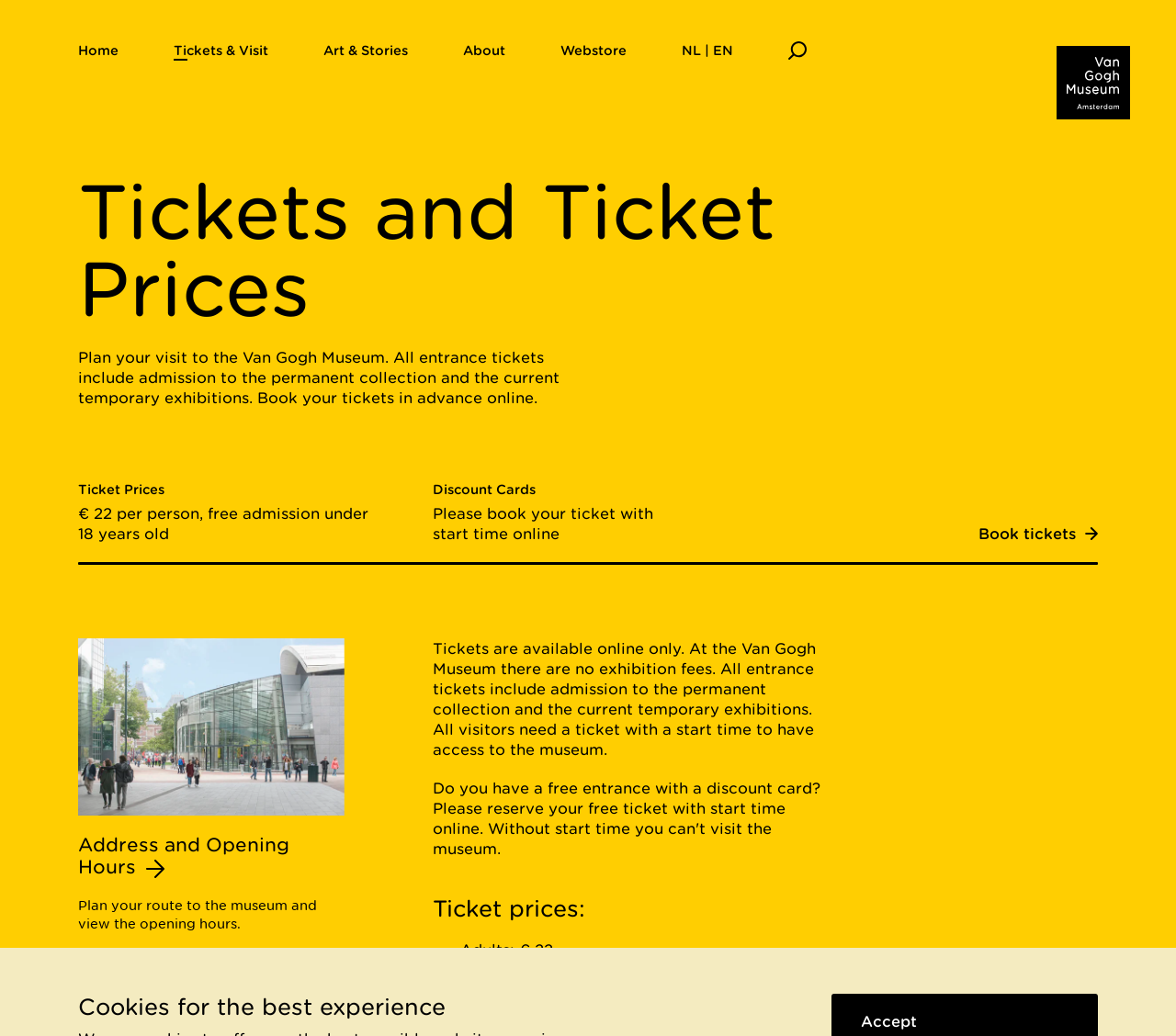Provide an in-depth caption for the contents of the webpage.

The webpage is about planning a visit to the Van Gogh Museum. At the top, there is a horizontal menu with several options, including "Home", "Tickets & Visit", "Art & Stories", "About", "Webstore", and "NL | EN". On the top right, there is a search button and the Van Gogh Museum logo, which is an image.

Below the menu, there is a heading that reads "Tickets and Ticket Prices". Underneath, there is a paragraph of text that explains the ticket prices and the benefits of booking tickets in advance online. The text is divided into several sections, including a brief introduction, a section on ticket prices, and a section on discount cards.

To the right of the text, there is a call-to-action button that says "Book tickets". Below the button, there is a section that provides more information about ticket prices, including a list of prices for adults and visitors under 18.

On the left side of the page, there is an article section that contains a link to a page about the museum's address and opening hours. The link is accompanied by an image of the museum's entrance.

Overall, the webpage is focused on providing information and resources for visitors planning to visit the Van Gogh Museum, including ticket prices, opening hours, and a call-to-action to book tickets online.